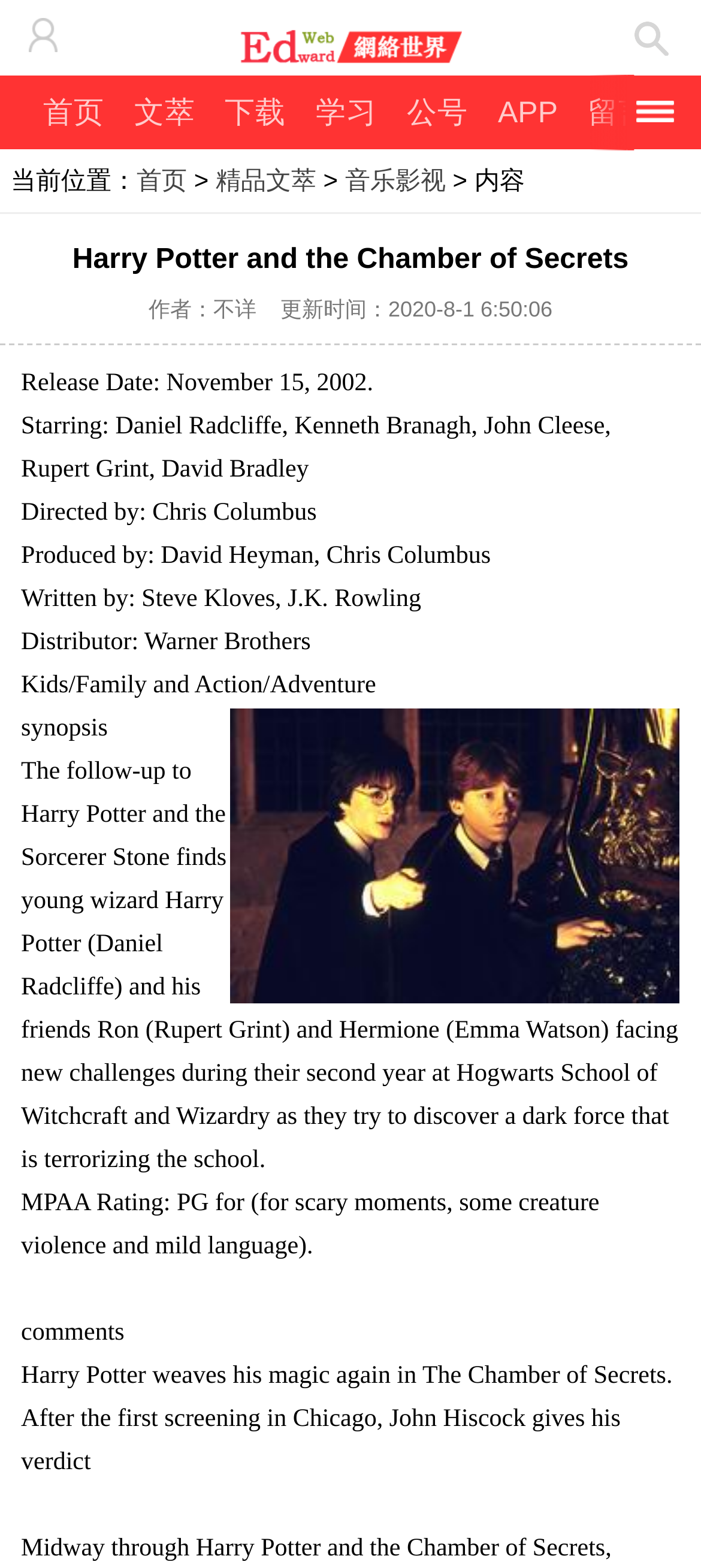Locate the bounding box coordinates of the clickable region to complete the following instruction: "view music and video."

[0.492, 0.106, 0.636, 0.124]